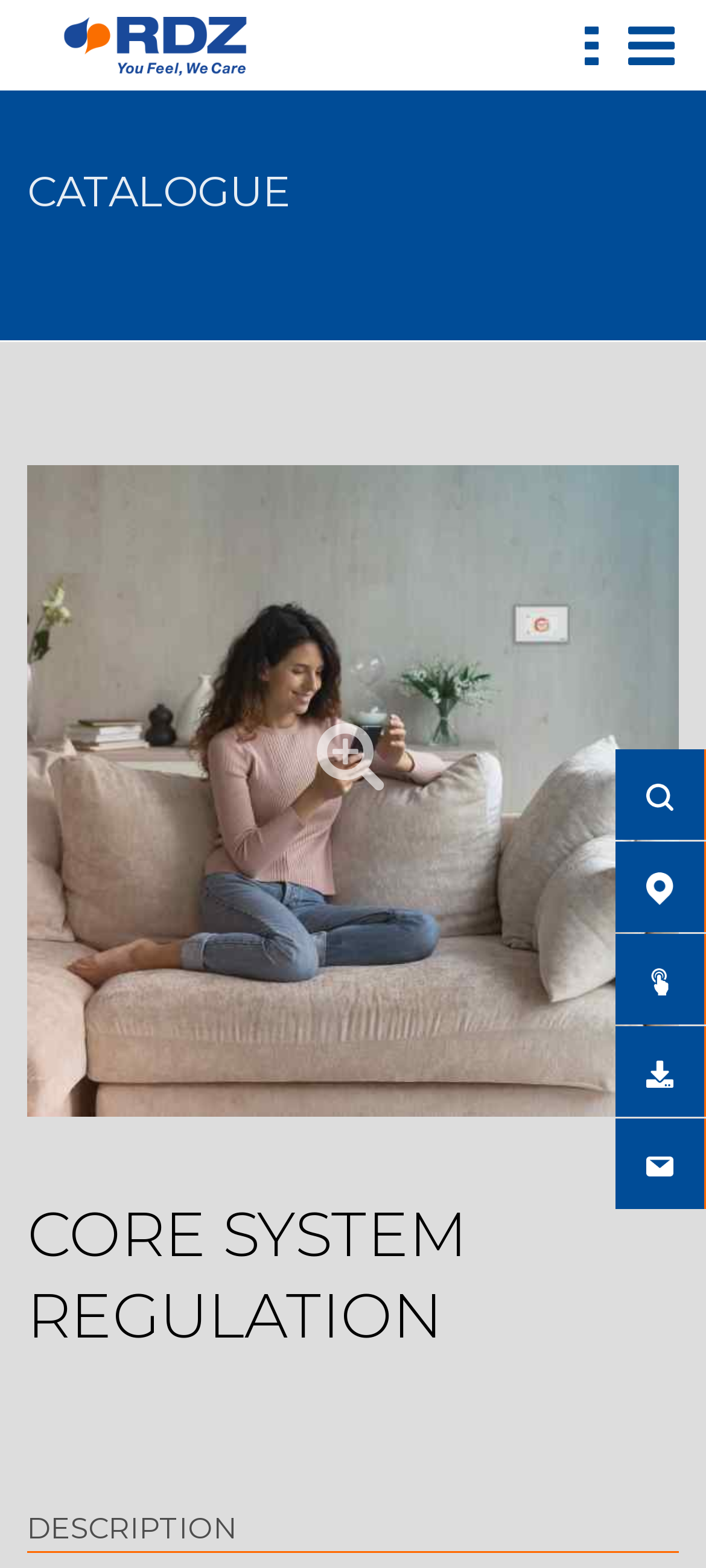How many sections are on the webpage?
Using the image as a reference, answer with just one word or a short phrase.

3